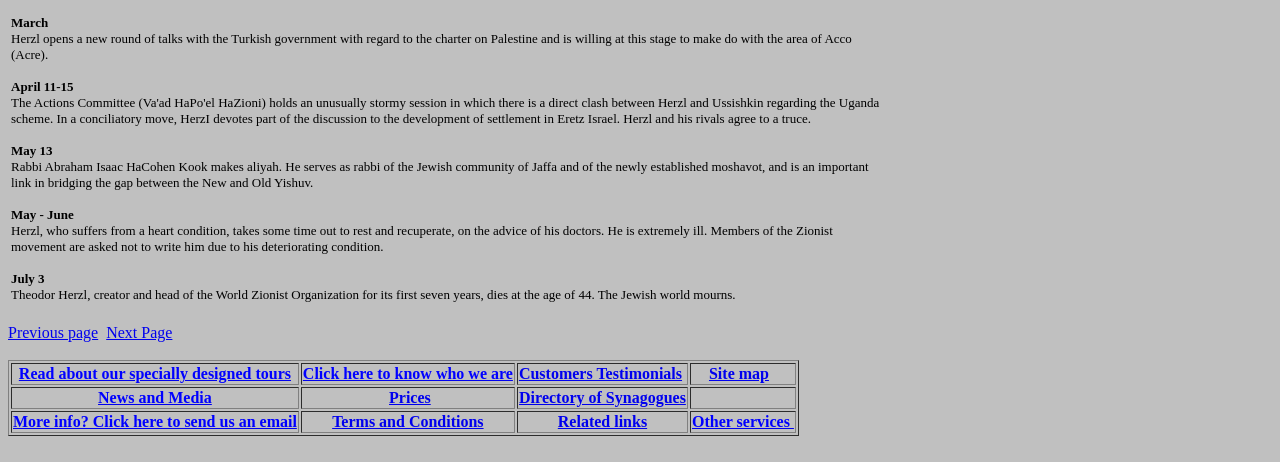Extract the bounding box coordinates of the UI element described by: "Directory of Synagogues". The coordinates should include four float numbers ranging from 0 to 1, e.g., [left, top, right, bottom].

[0.406, 0.843, 0.536, 0.88]